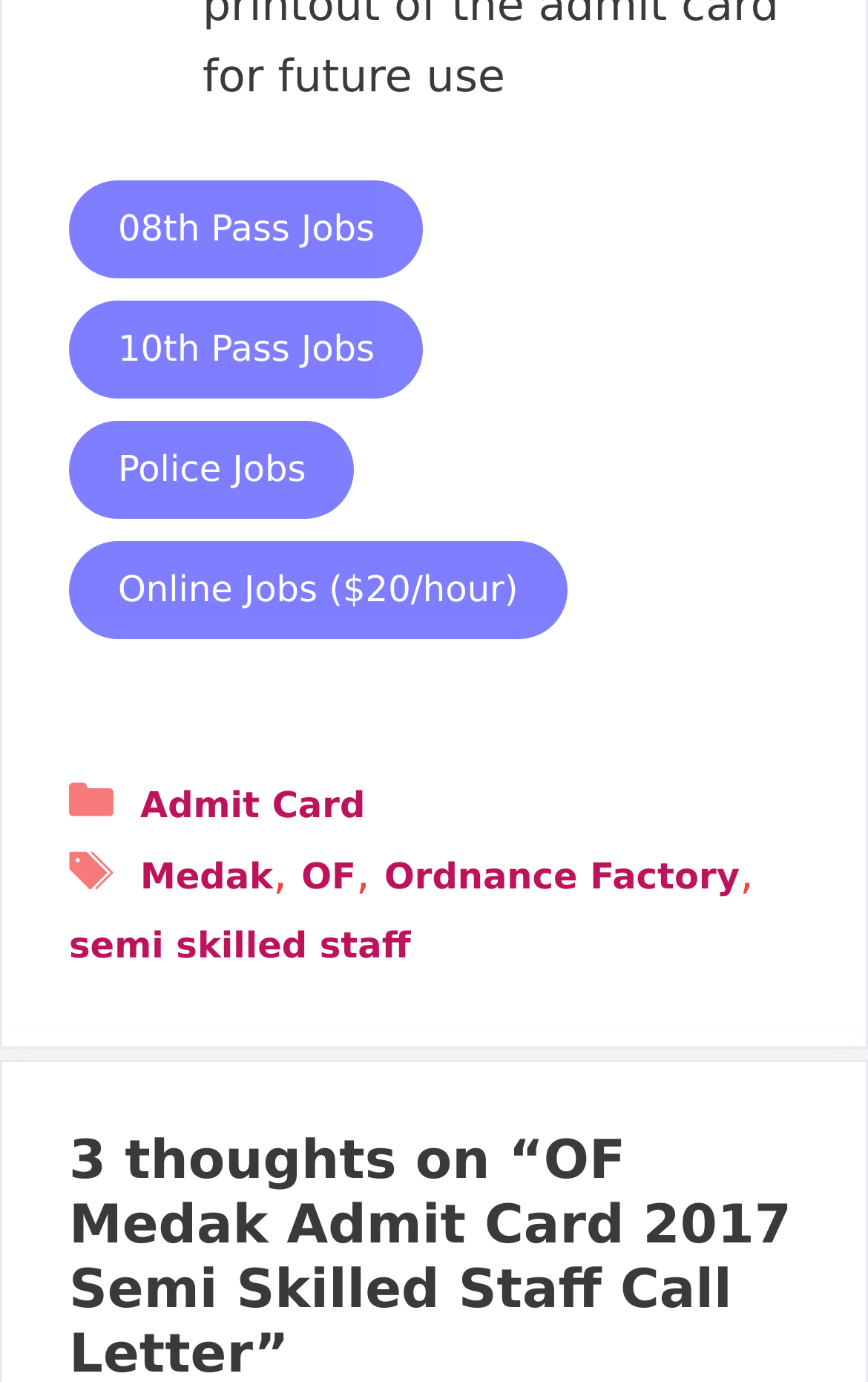What is the last tag listed?
Using the visual information, reply with a single word or short phrase.

semi skilled staff